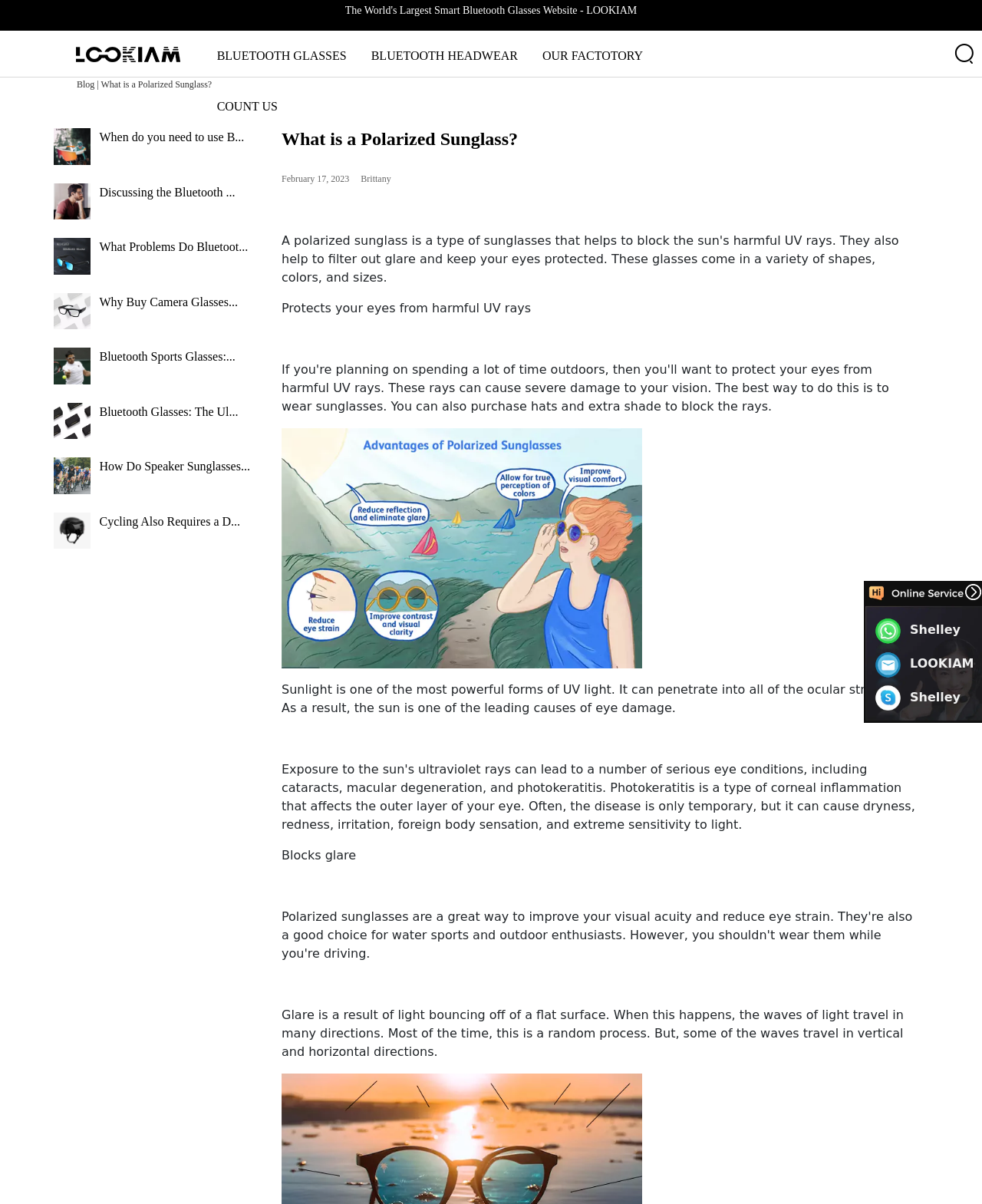Identify the title of the webpage and provide its text content.

What is a Polarized Sunglass?